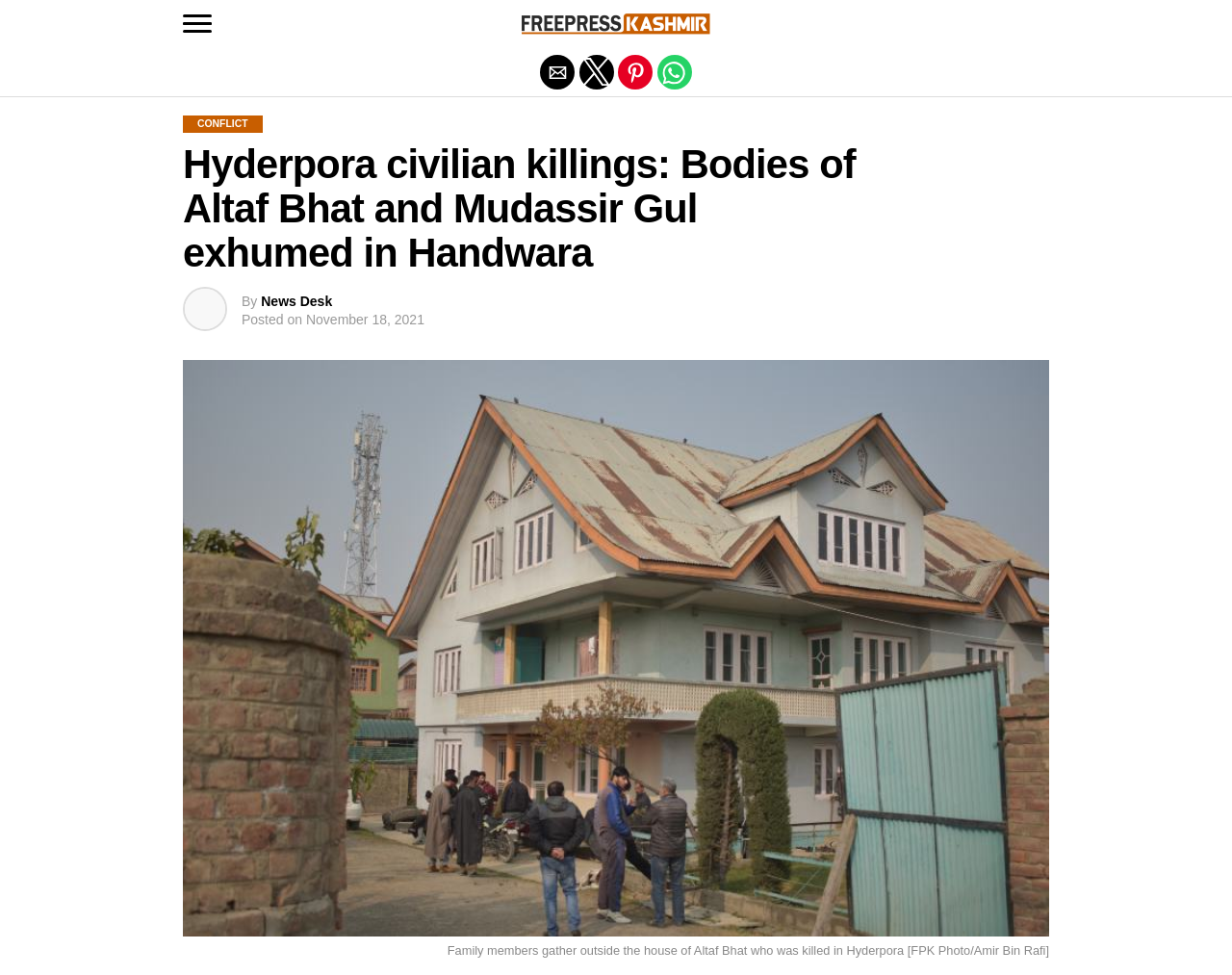Identify and provide the text of the main header on the webpage.

Hyderpora civilian killings: Bodies of Altaf Bhat and Mudassir Gul exhumed in Handwara